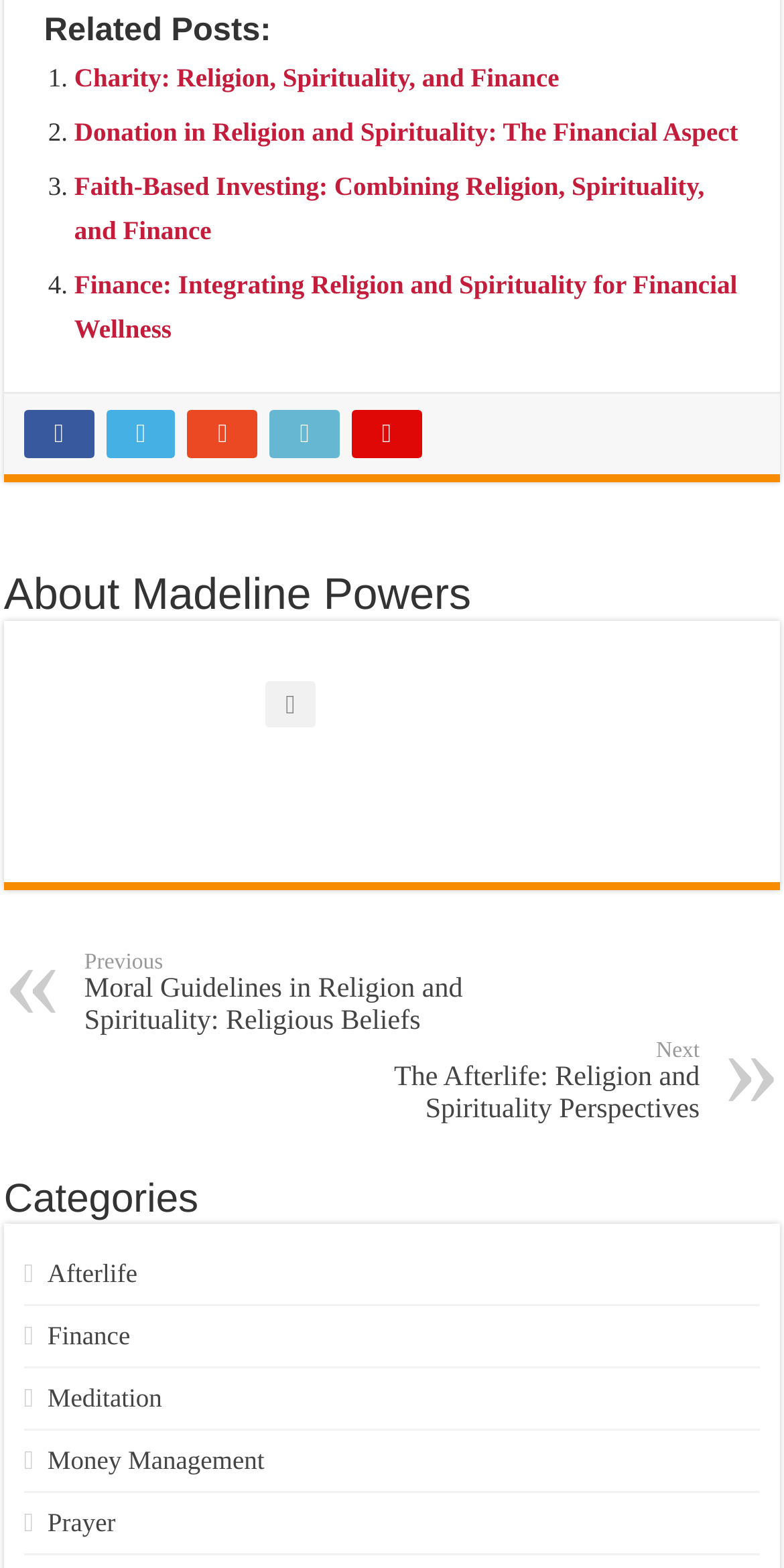Find the bounding box coordinates corresponding to the UI element with the description: "Finance". The coordinates should be formatted as [left, top, right, bottom], with values as floats between 0 and 1.

[0.06, 0.842, 0.166, 0.862]